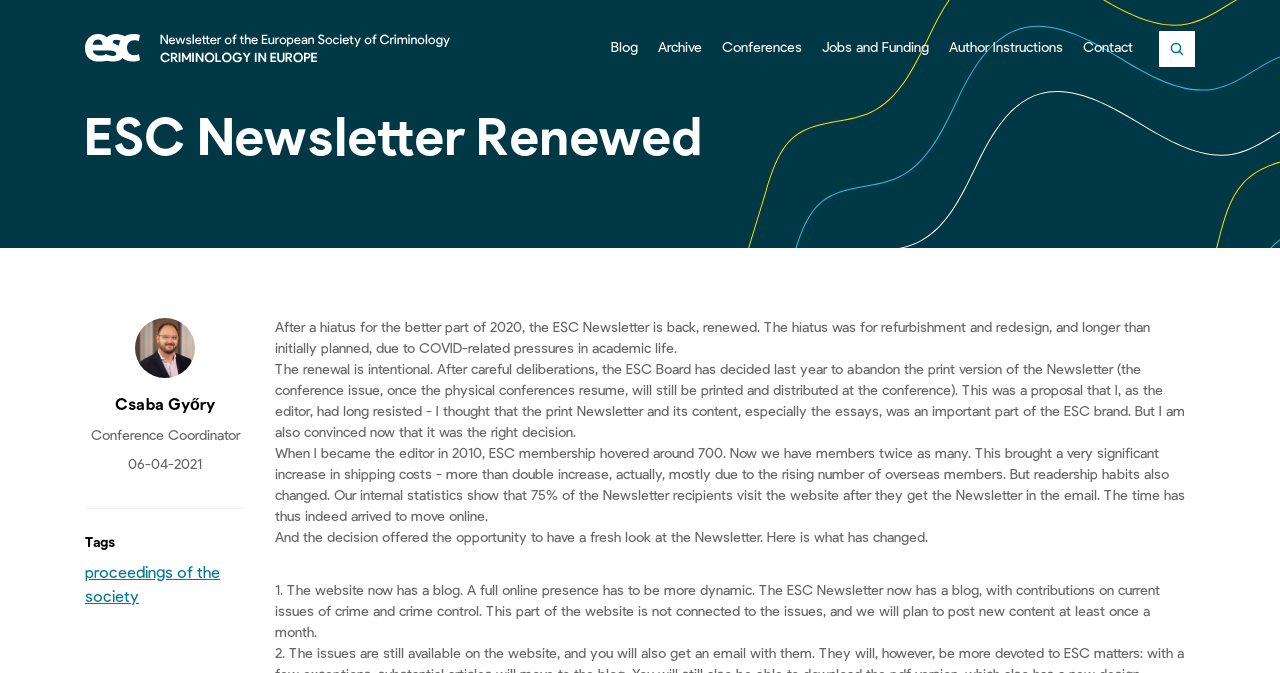Locate the UI element described by proceedings of the society and provide its bounding box coordinates. Use the format (top-left x, top-left y, bottom-right x, bottom-right y) with all values as floating point numbers between 0 and 1.

[0.066, 0.841, 0.172, 0.9]